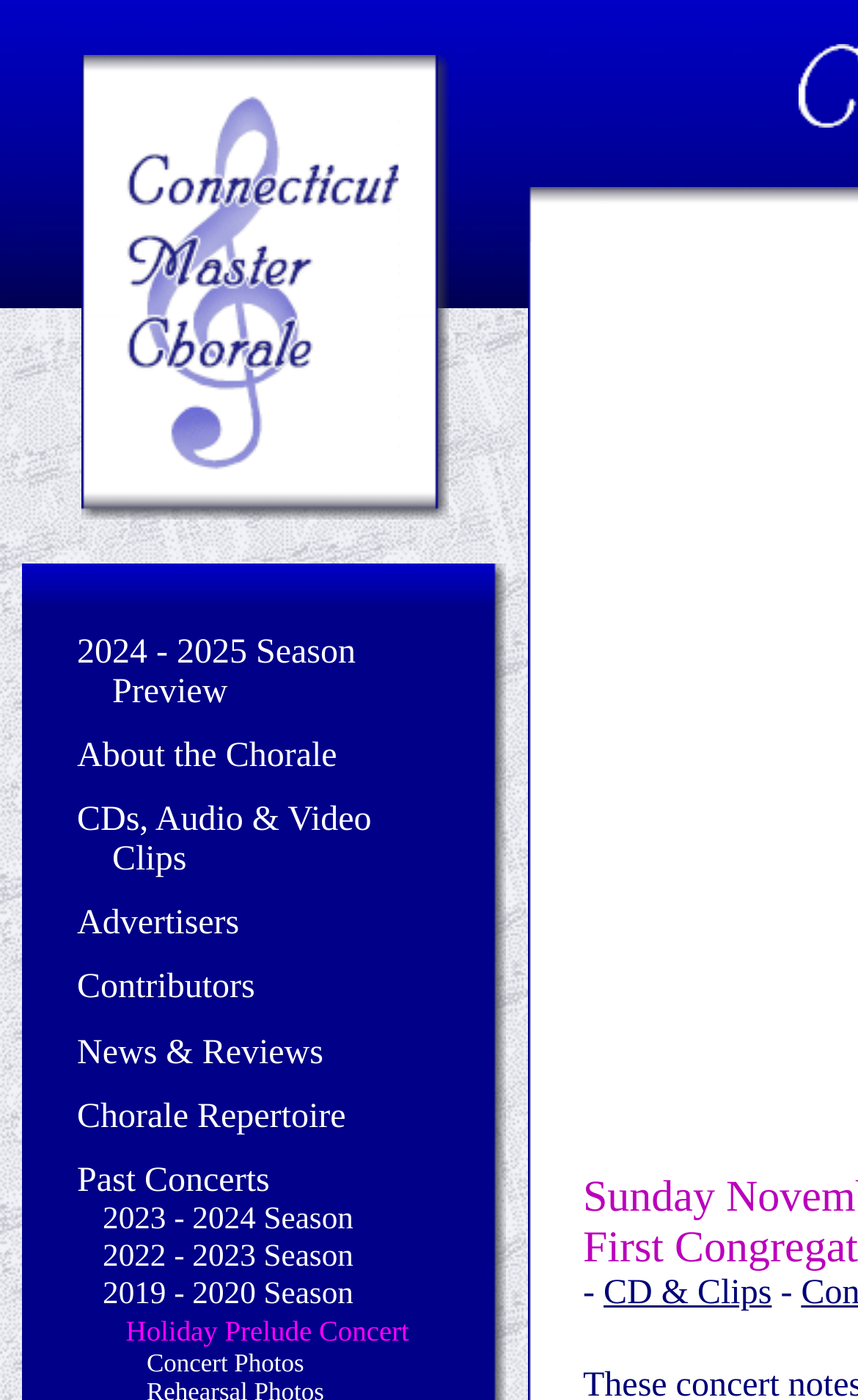Determine the bounding box coordinates for the clickable element to execute this instruction: "View 2023 - 2024 Season". Provide the coordinates as four float numbers between 0 and 1, i.e., [left, top, right, bottom].

[0.12, 0.858, 0.412, 0.884]